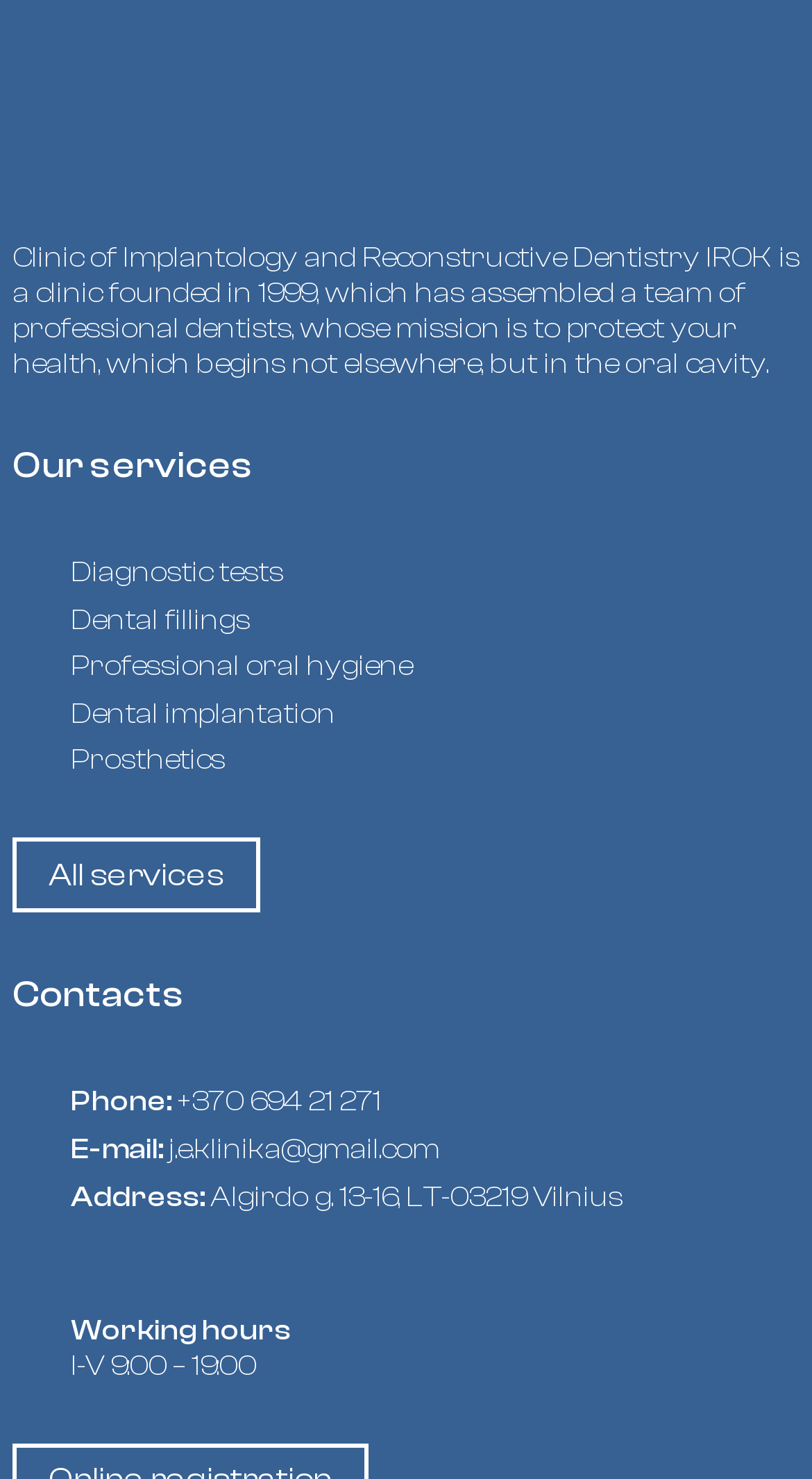Where is the clinic located?
Using the image, respond with a single word or phrase.

Algirdo g. 13-16, LT-03219 Vilnius